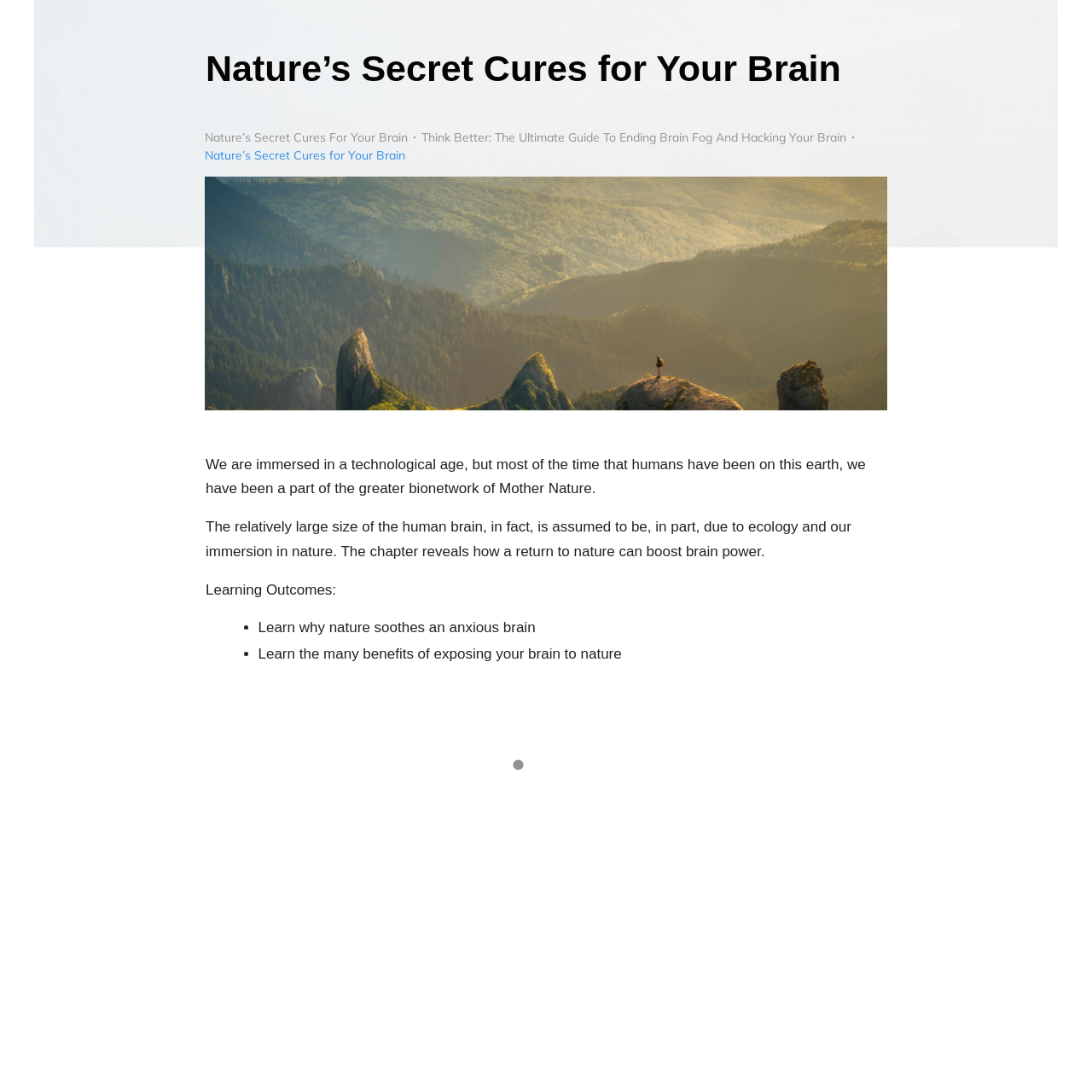What is the title of the guide mentioned?
Using the information from the image, provide a comprehensive answer to the question.

The link 'Think Better: The Ultimate Guide To Ending Brain Fog And Hacking Your Brain' suggests that the title of the guide mentioned is 'Think Better'.